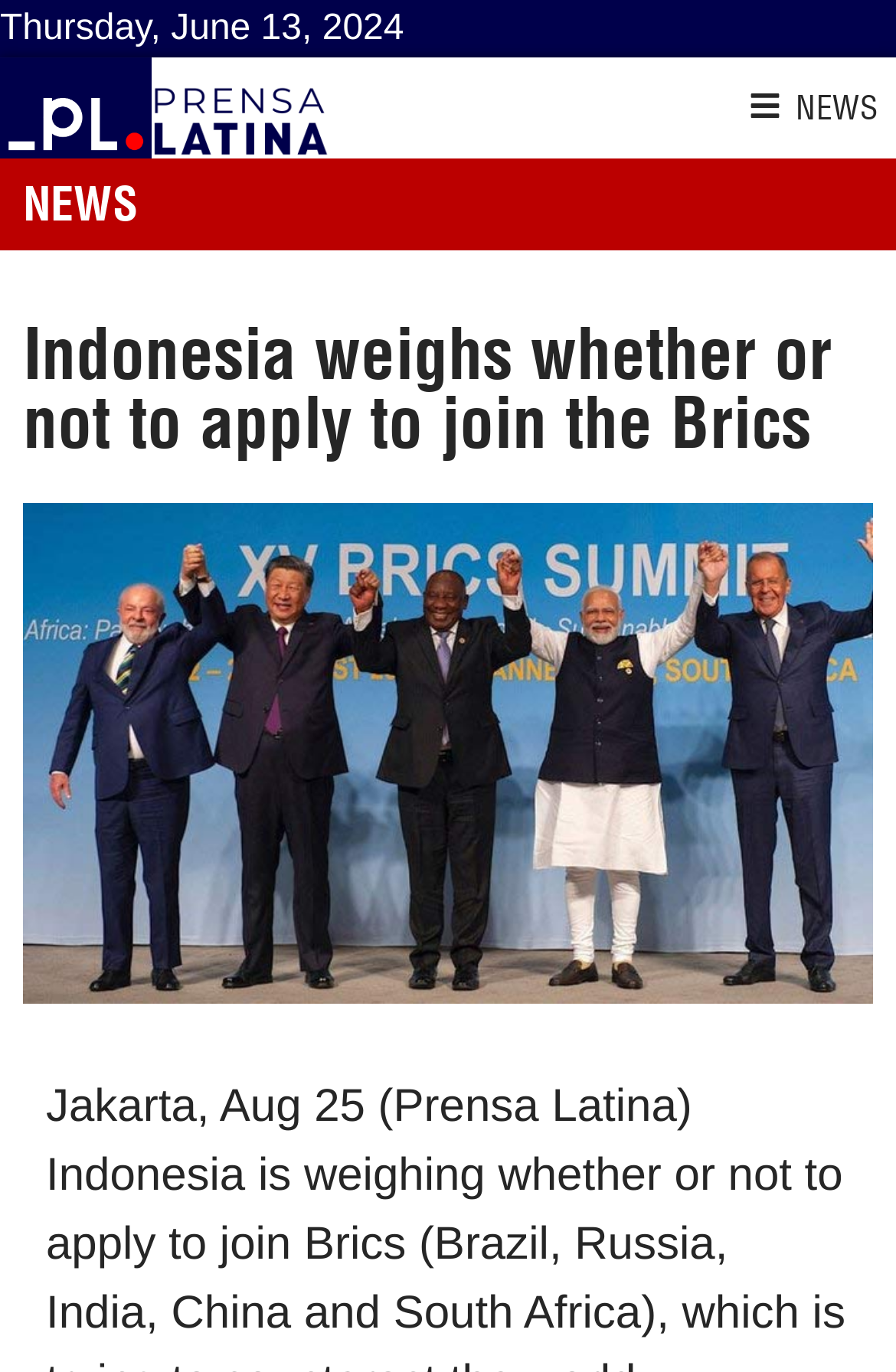Explain in detail what is displayed on the webpage.

The webpage appears to be a news article page. At the top left corner, there is a date displayed as "Thursday, June 13, 2024". Next to the date, there is an official logo of News Agency Prensa Latina, which is an image. To the right of the logo, there is a text "name of Prensa Latina", also an image.

On the top right corner, there is an empty link. Below the date and logo, there are two headings with the same text "NEWS", one on the left and one on the right. The left "NEWS" heading is smaller in size compared to the right one.

The main news article title "Indonesia weighs whether or not to apply to join the Brics" is displayed prominently below the top section, spanning almost the entire width of the page. Below the title, there is a large image related to the Brics summit, taking up most of the page's content area.